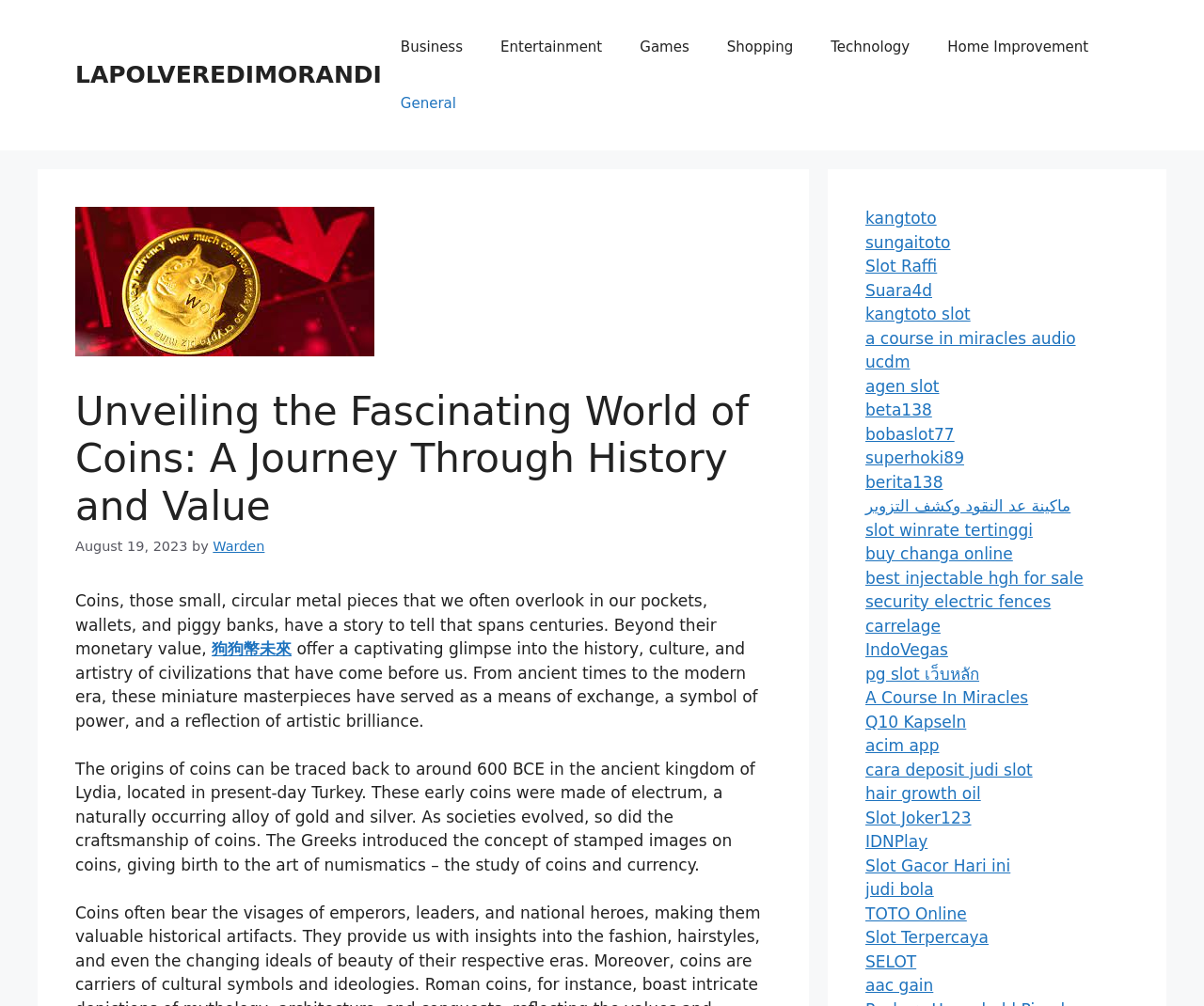From the webpage screenshot, predict the bounding box of the UI element that matches this description: "kangtoto slot".

[0.719, 0.303, 0.806, 0.321]